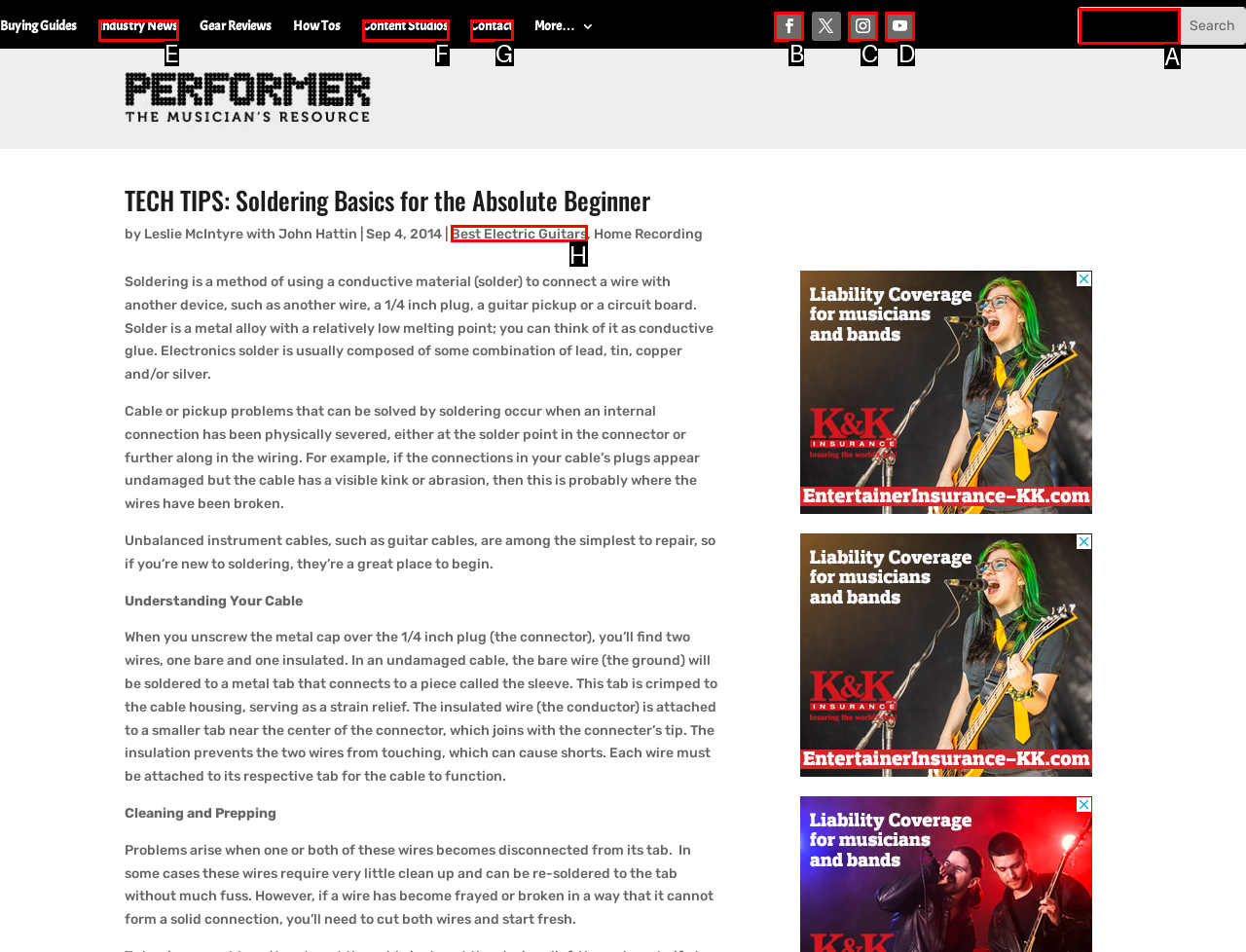Match the description to the correct option: Best Electric Guitars
Provide the letter of the matching option directly.

H